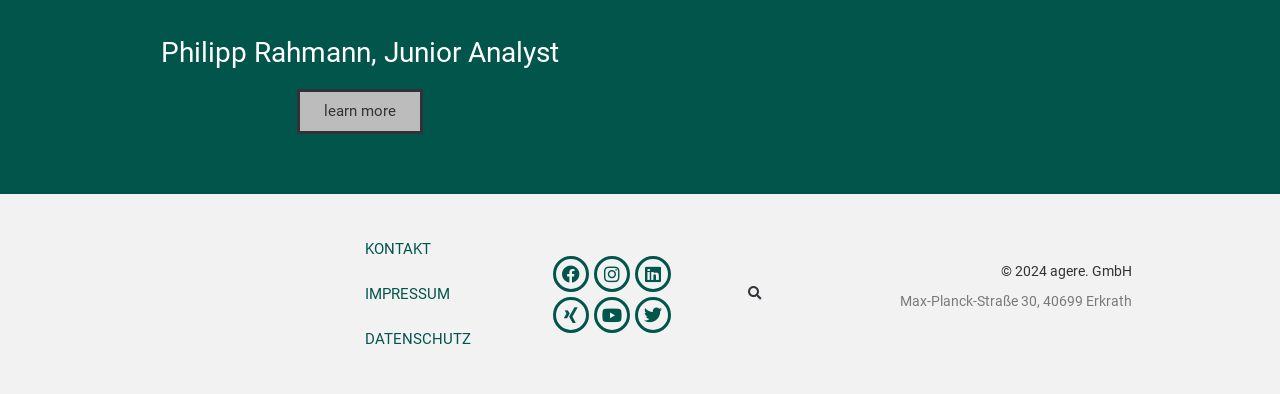What is the address of agere GmbH?
Examine the image closely and answer the question with as much detail as possible.

The answer can be found in the link element with the text 'Max-Planck-Straße 30, 40699 Erkrath', which is located at the bottom of the page. This text is likely the address of the company agere GmbH.